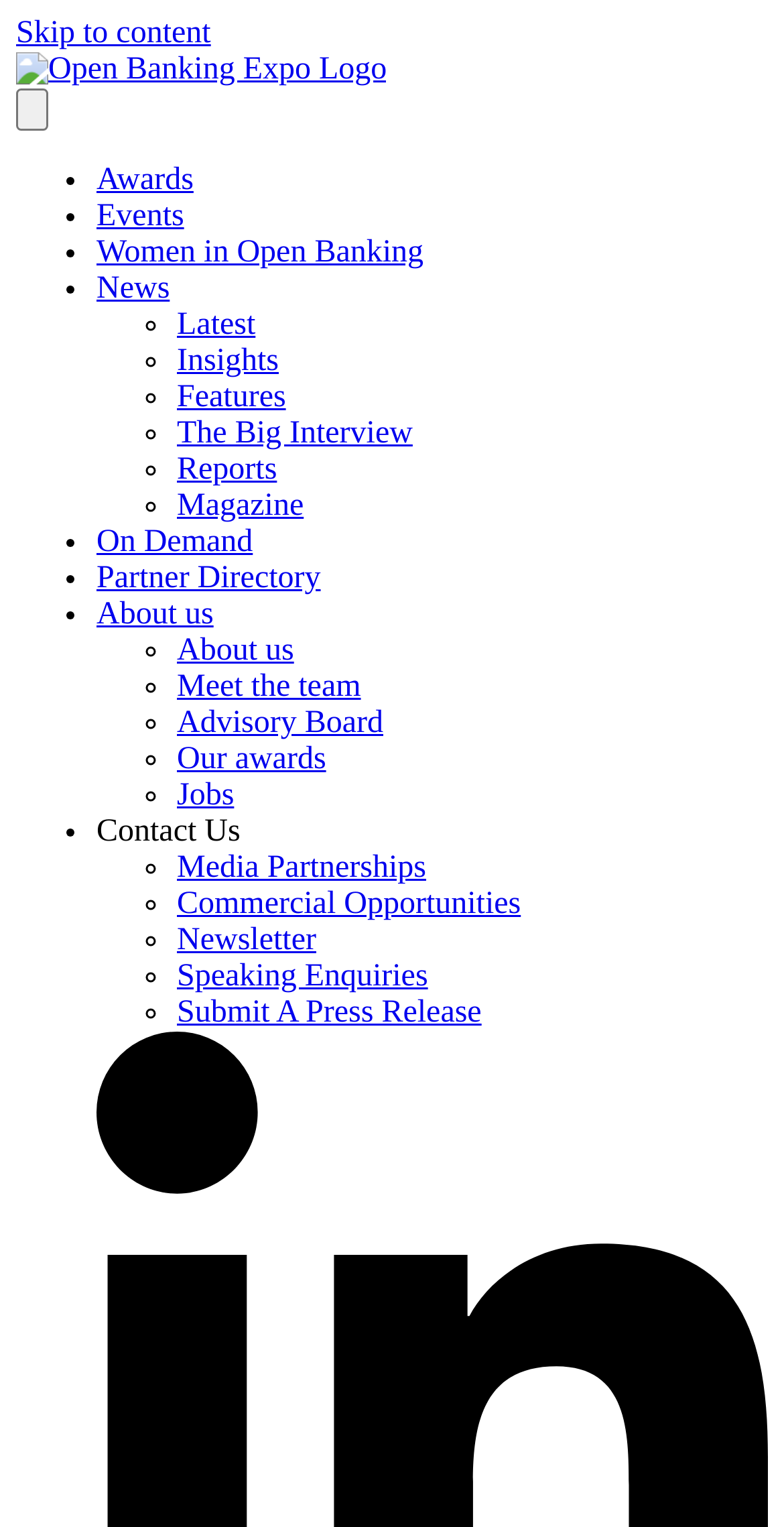Please provide a comprehensive answer to the question below using the information from the image: What is the first menu item?

I looked at the menu items and found that the first item is 'Awards', which is indicated by a bullet point and is located at the top of the menu list.